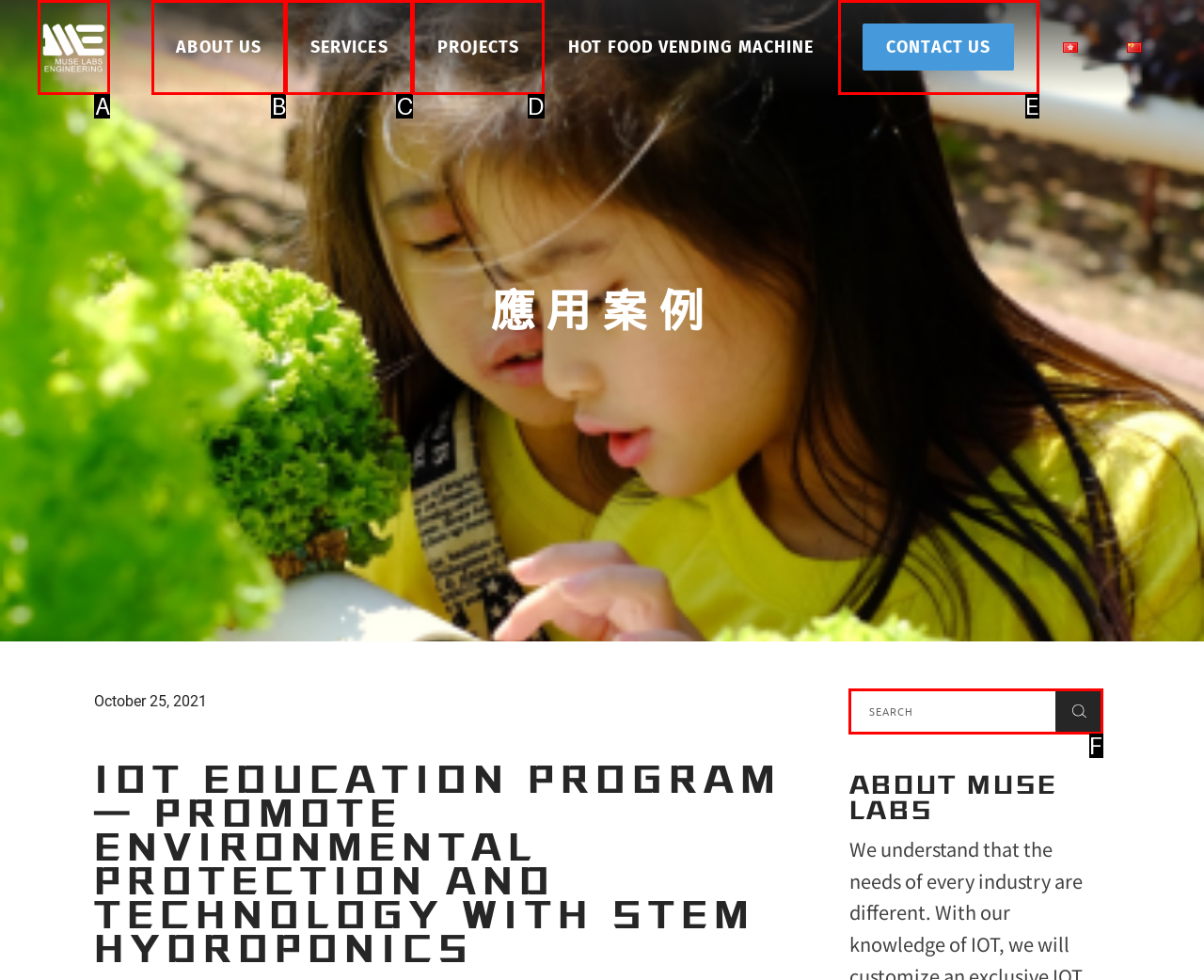Identify the letter of the UI element that corresponds to: parent_node: ABOUT US
Respond with the letter of the option directly.

A